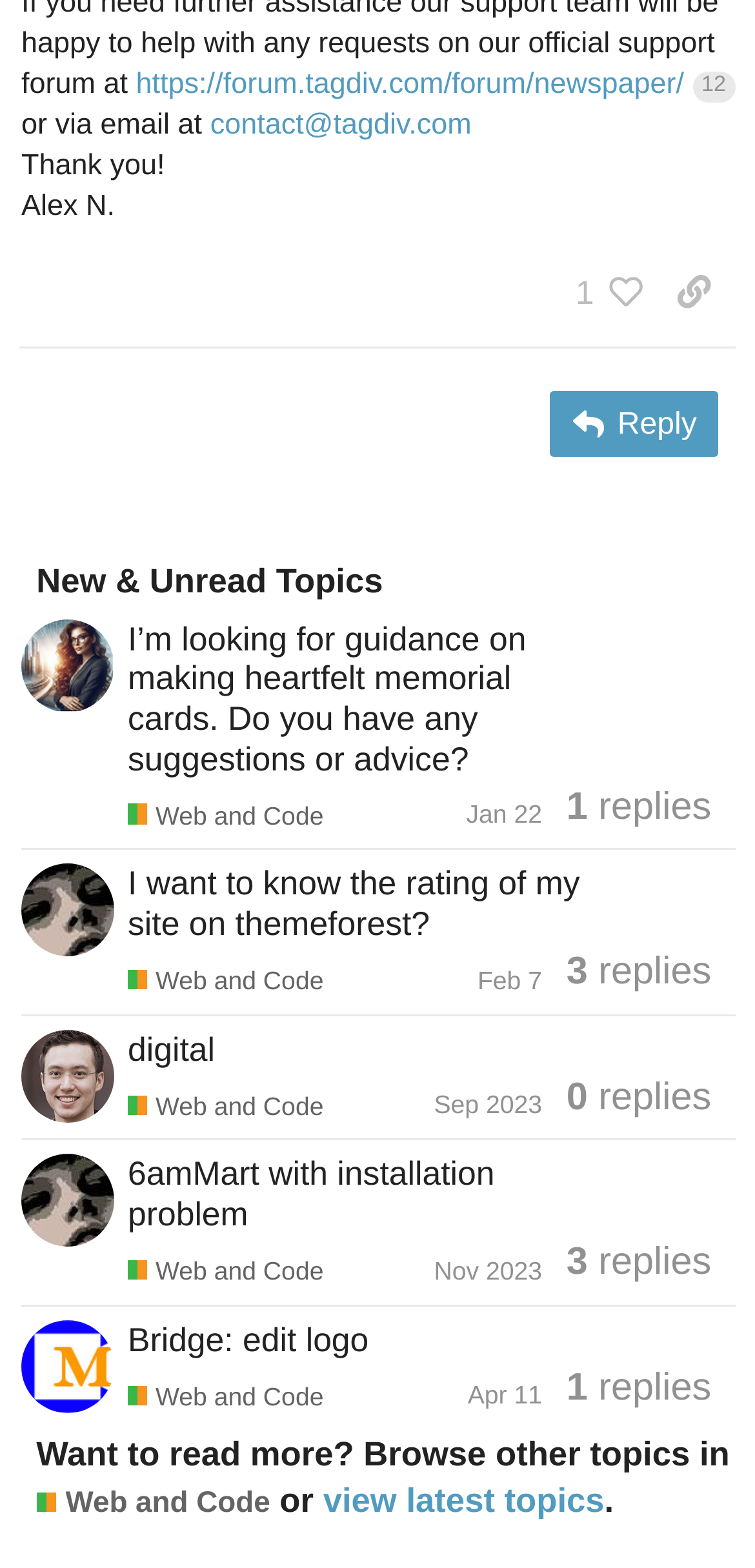Please provide the bounding box coordinates for the element that needs to be clicked to perform the following instruction: "view news page". The coordinates should be given as four float numbers between 0 and 1, i.e., [left, top, right, bottom].

None